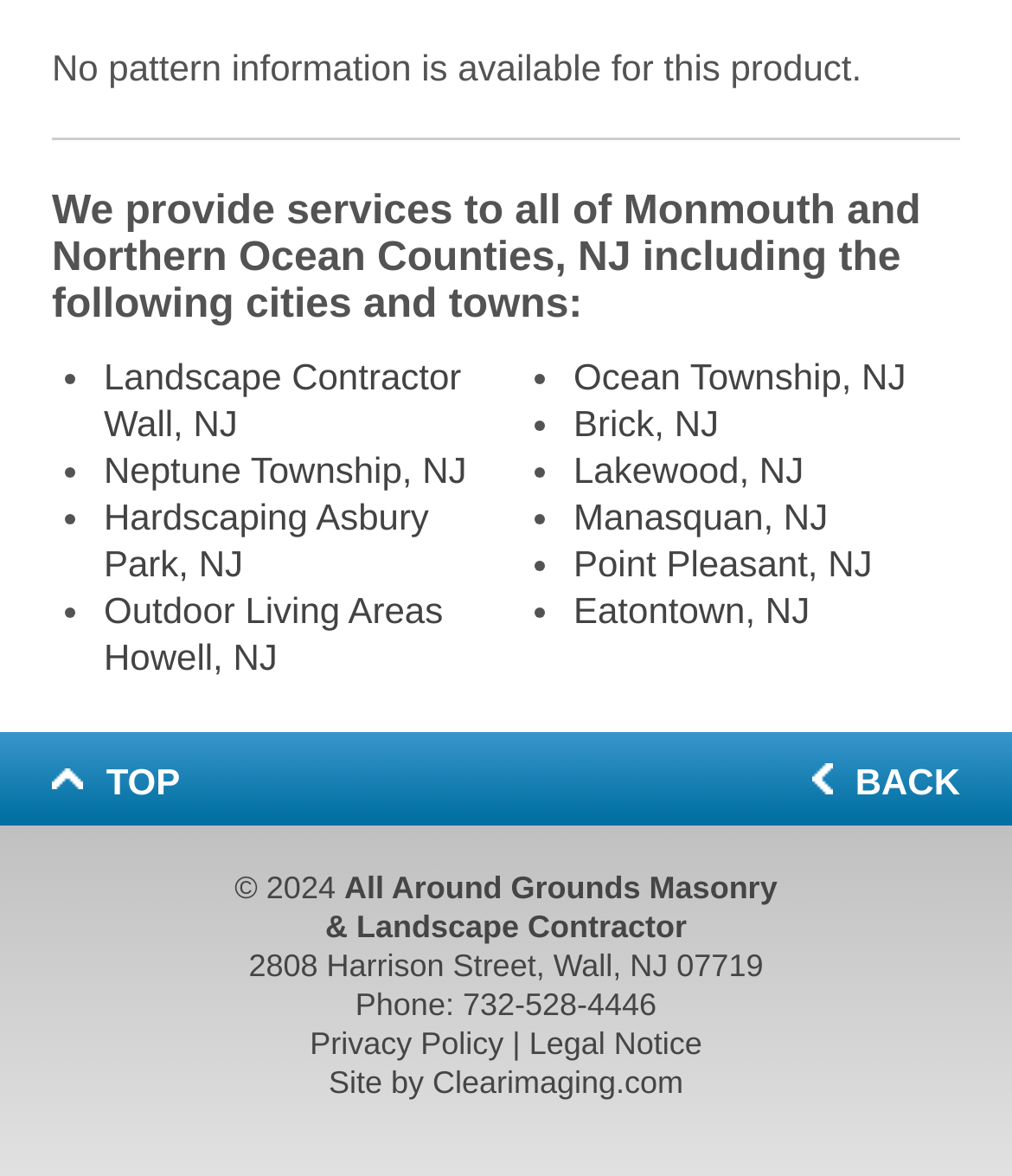Specify the bounding box coordinates of the area that needs to be clicked to achieve the following instruction: "Click on Landscape Contractor Wall, NJ".

[0.103, 0.301, 0.456, 0.376]